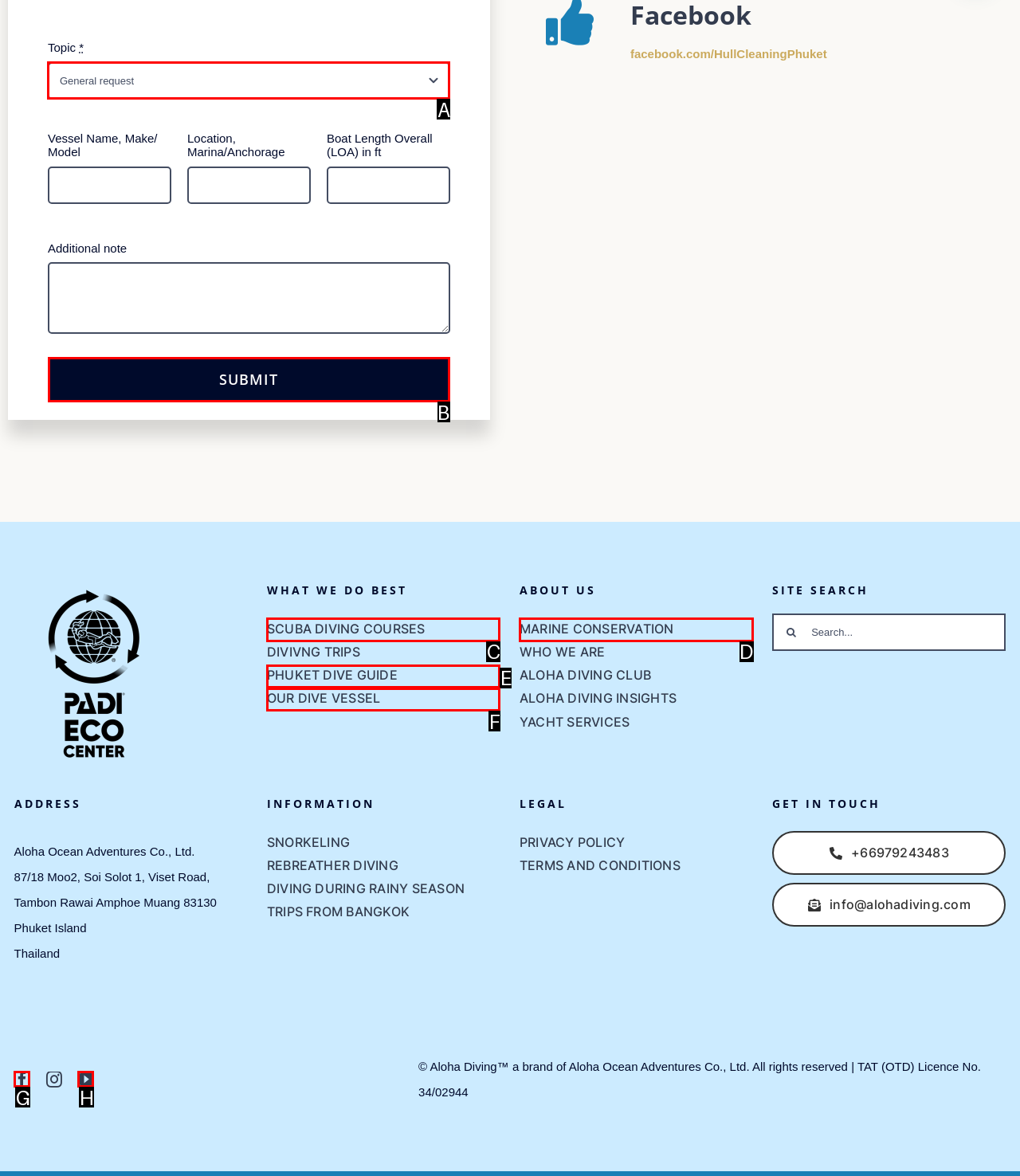Identify the correct UI element to click on to achieve the task: Submit the form. Provide the letter of the appropriate element directly from the available choices.

B